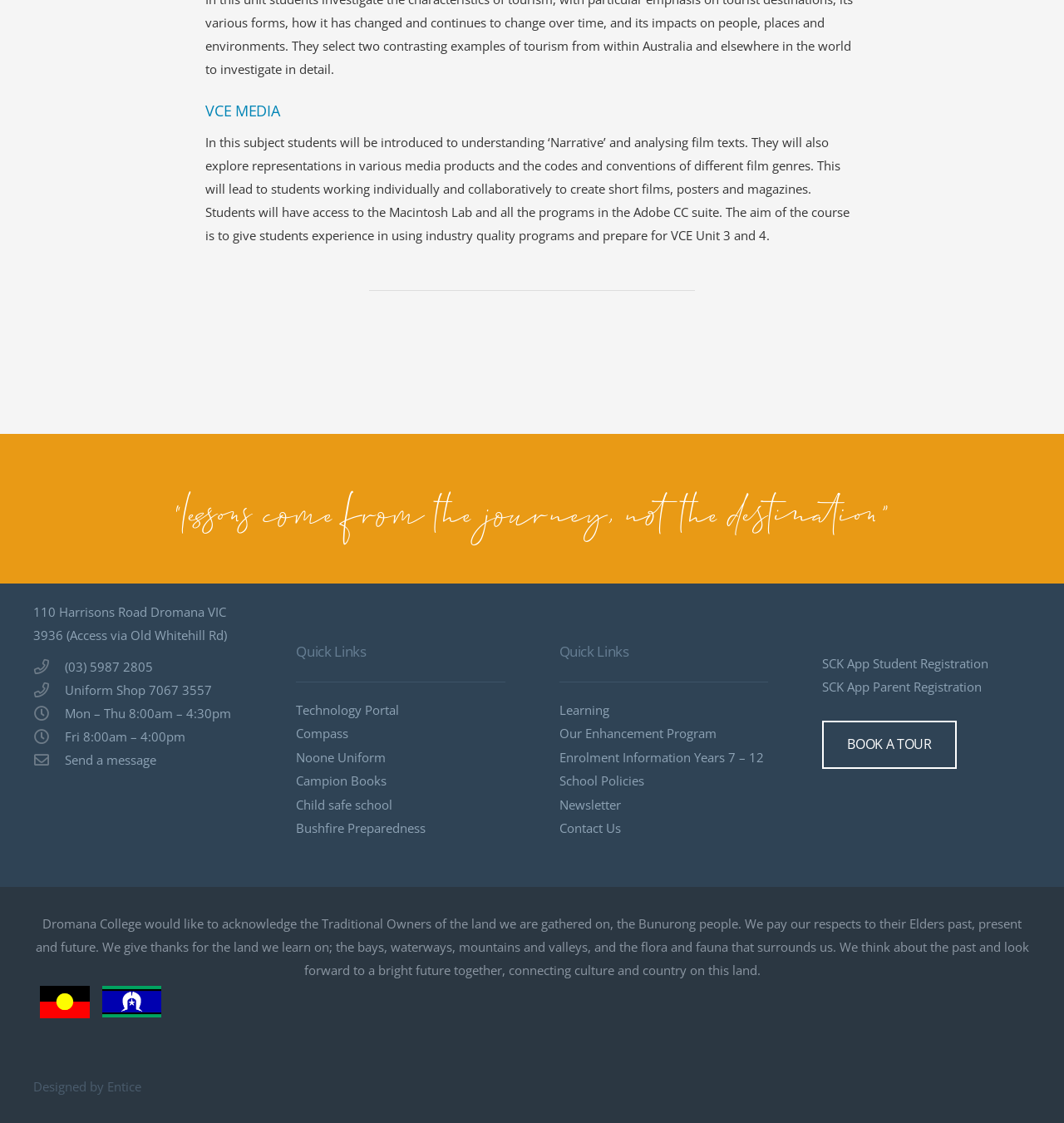Provide the bounding box coordinates for the area that should be clicked to complete the instruction: "Read more about Xilinx".

None